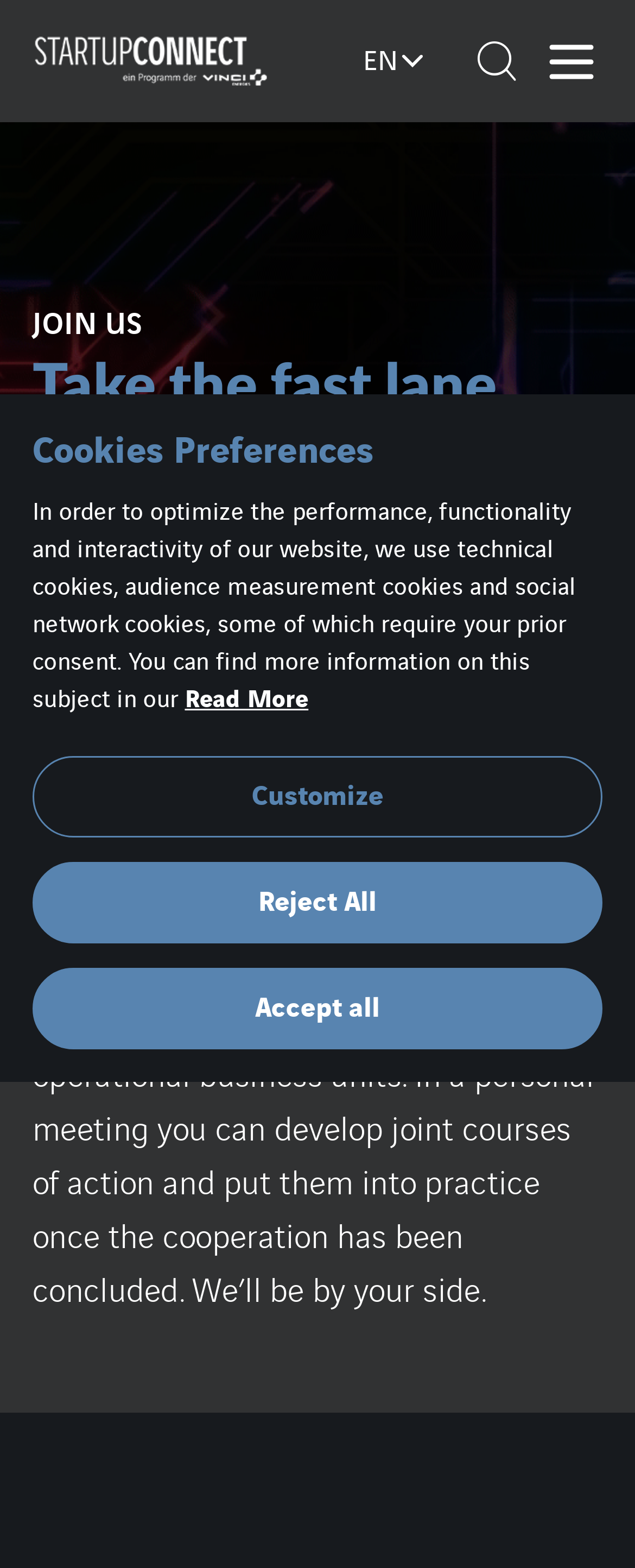What is the purpose of the meeting with startup experts?
Look at the image and respond with a single word or a short phrase.

Develop joint courses of action